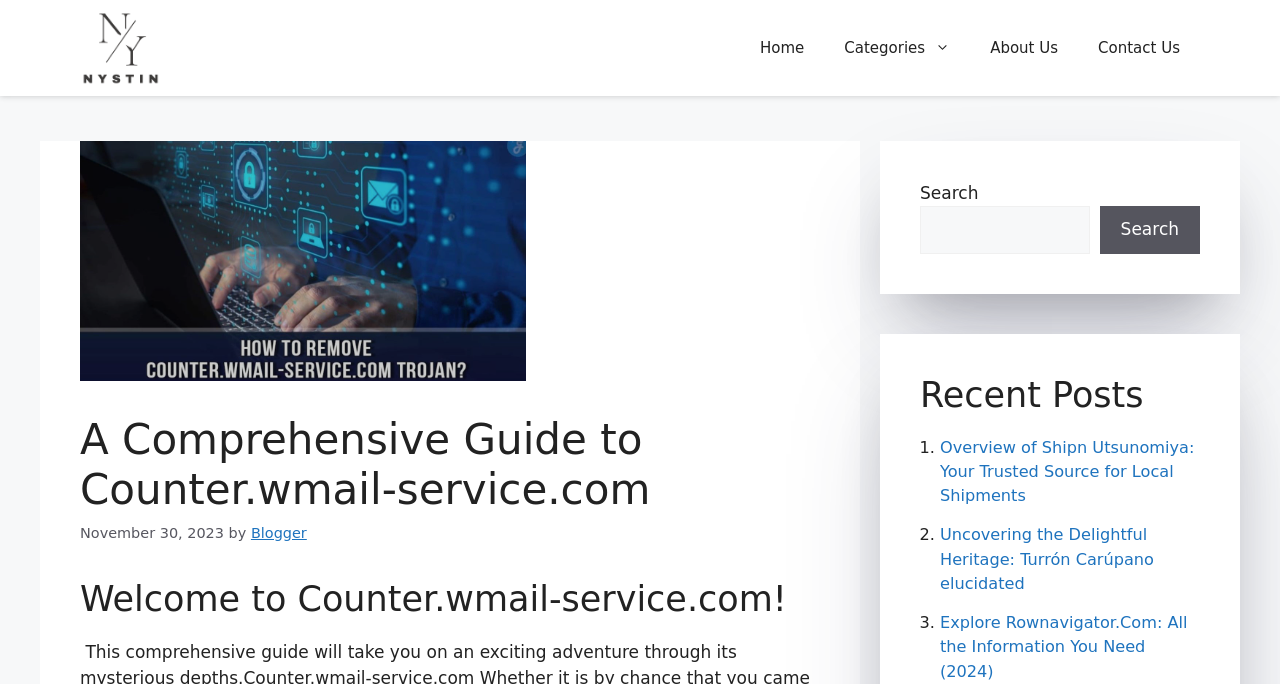Can you specify the bounding box coordinates for the region that should be clicked to fulfill this instruction: "Read the recent post 'Overview of Shipn Utsunomiya: Your Trusted Source for Local Shipments'".

[0.734, 0.64, 0.933, 0.738]